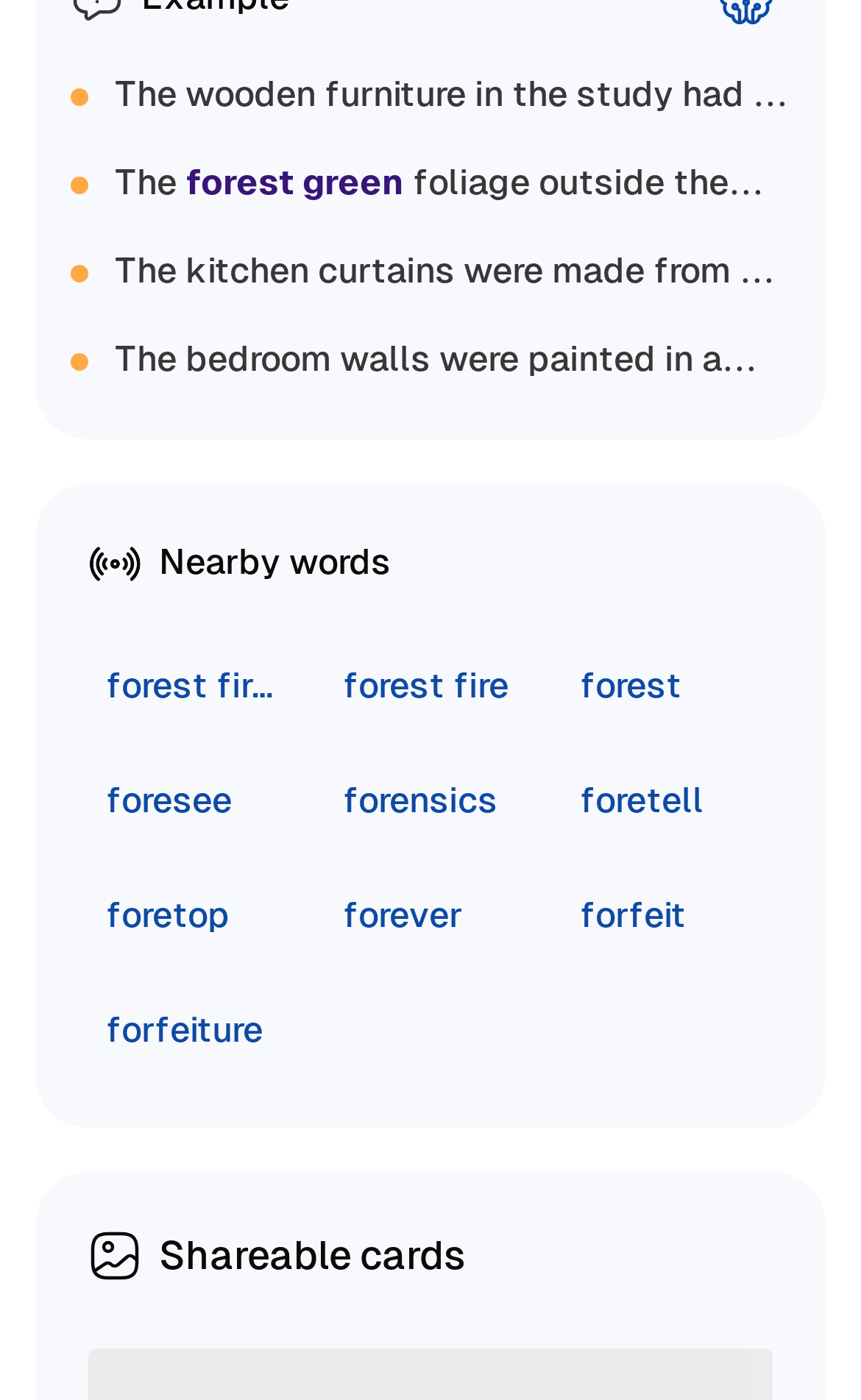Identify the bounding box coordinates for the element you need to click to achieve the following task: "view the 'Shareable cards' image". The coordinates must be four float values ranging from 0 to 1, formatted as [left, top, right, bottom].

[0.103, 0.878, 0.164, 0.916]